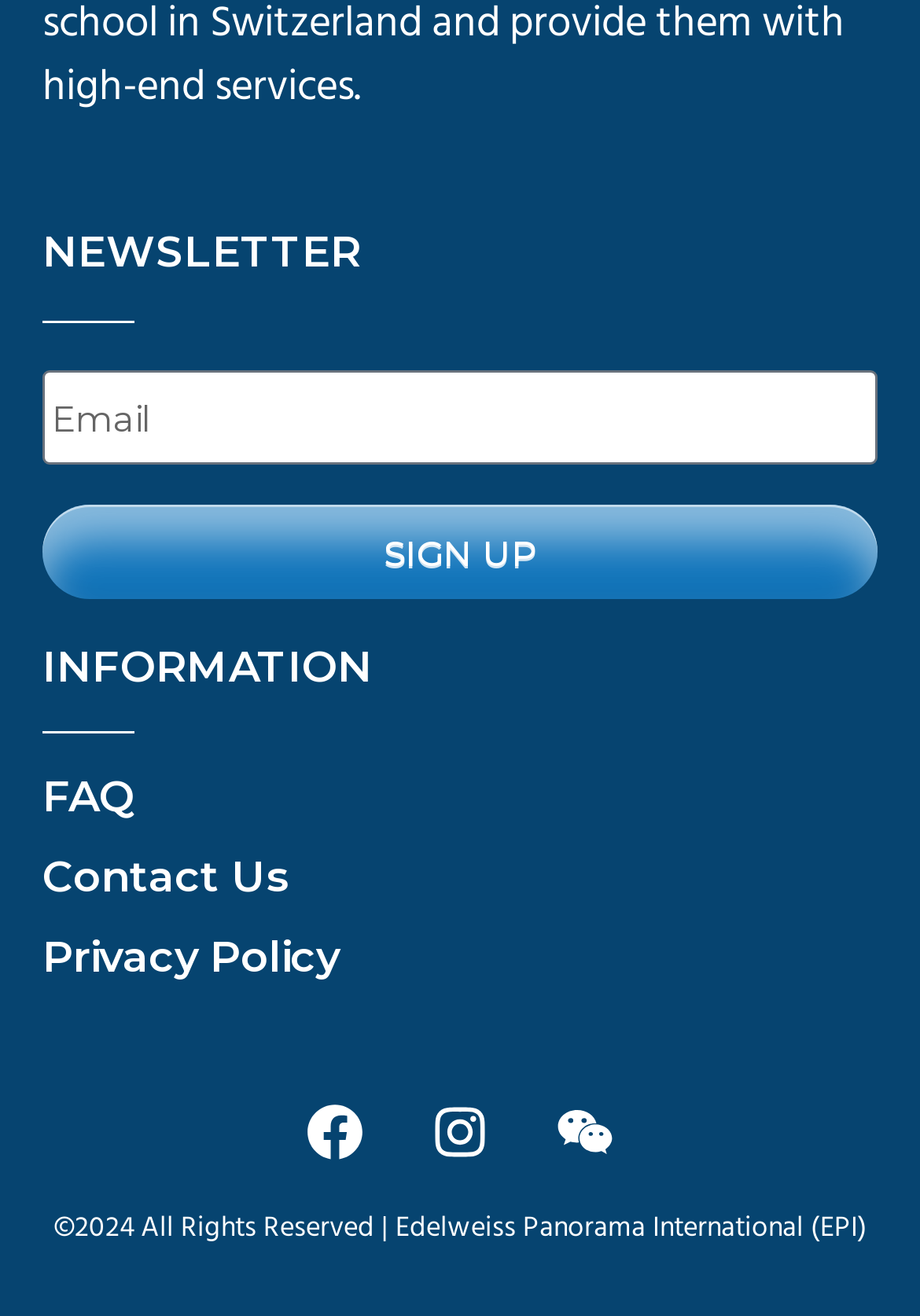Find and specify the bounding box coordinates that correspond to the clickable region for the instruction: "Enter email address".

[0.046, 0.282, 0.954, 0.354]